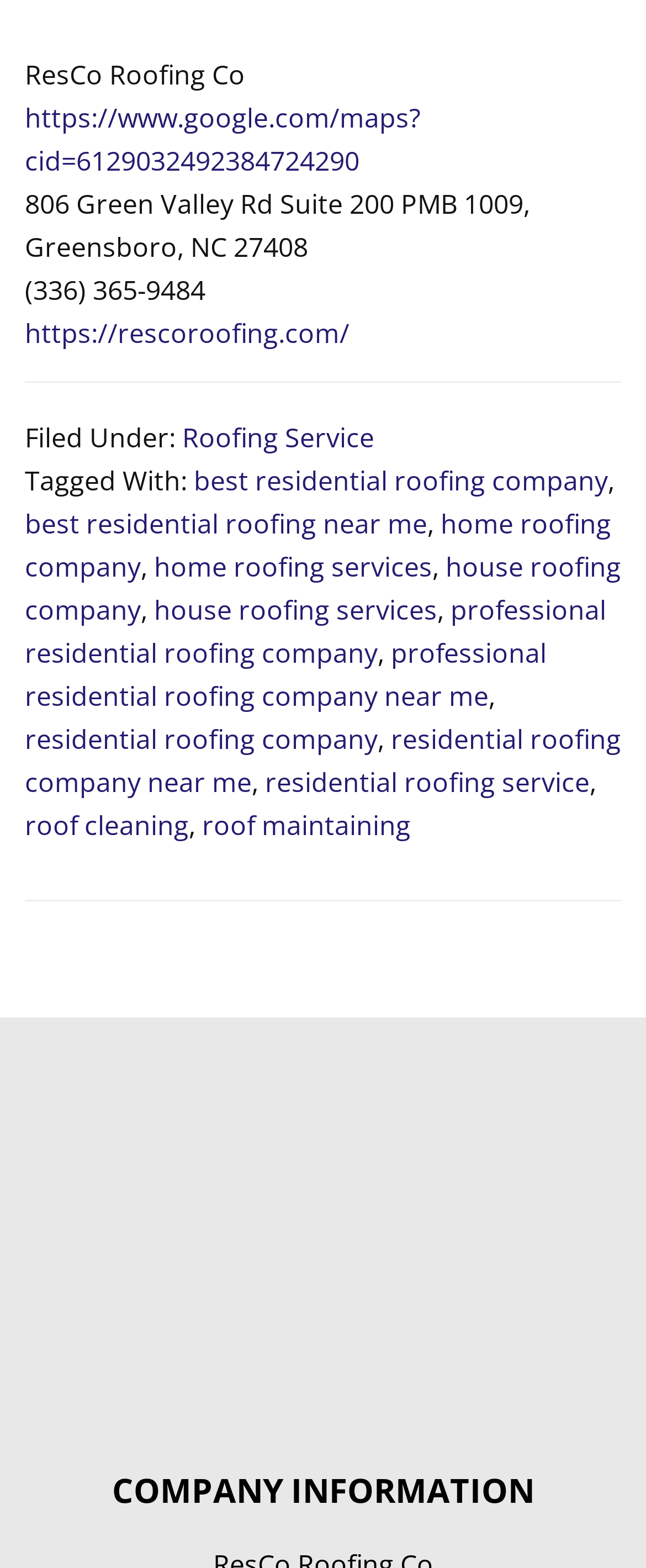What is the phone number?
Provide a detailed and extensive answer to the question.

The phone number is obtained from the StaticText element with the text '(336) 365-9484' which is located below the company address.